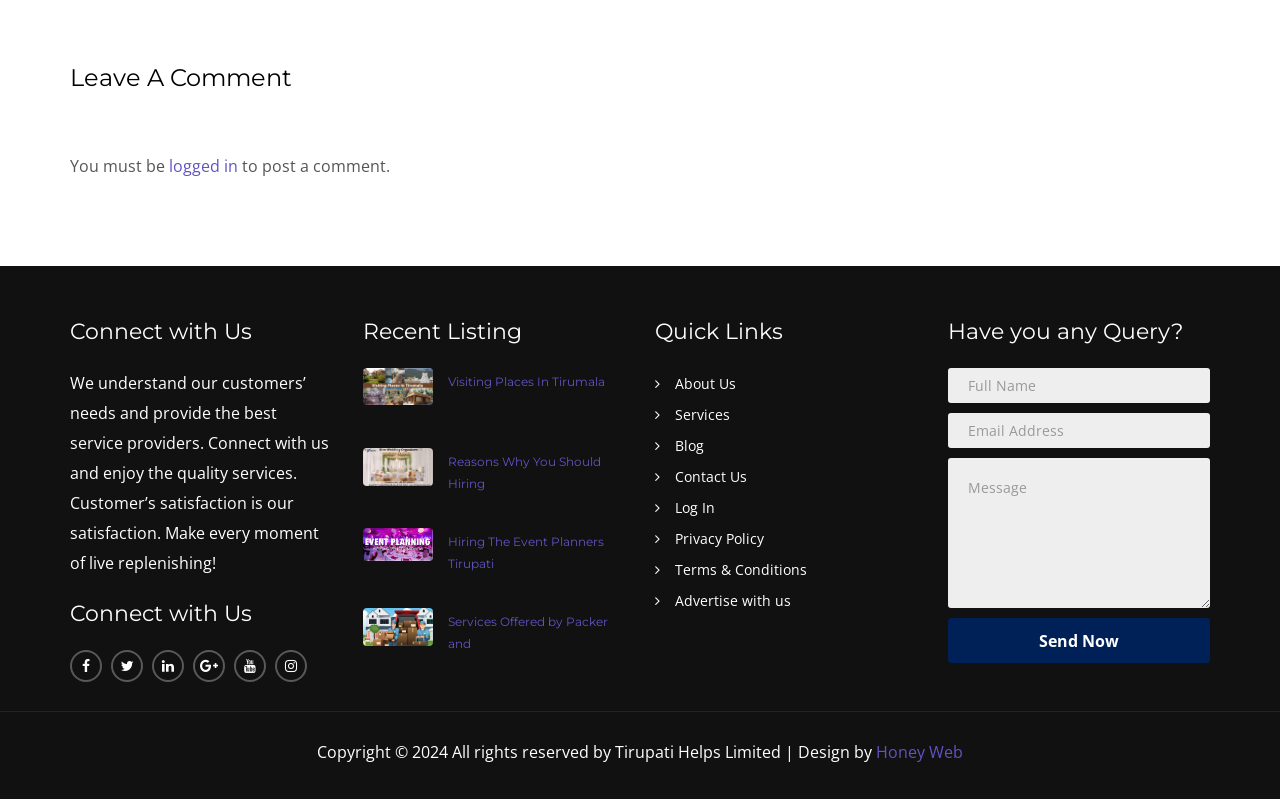Find the bounding box coordinates for the HTML element described in this sentence: "Visiting Places In Tirumala". Provide the coordinates as four float numbers between 0 and 1, in the format [left, top, right, bottom].

[0.35, 0.468, 0.472, 0.487]